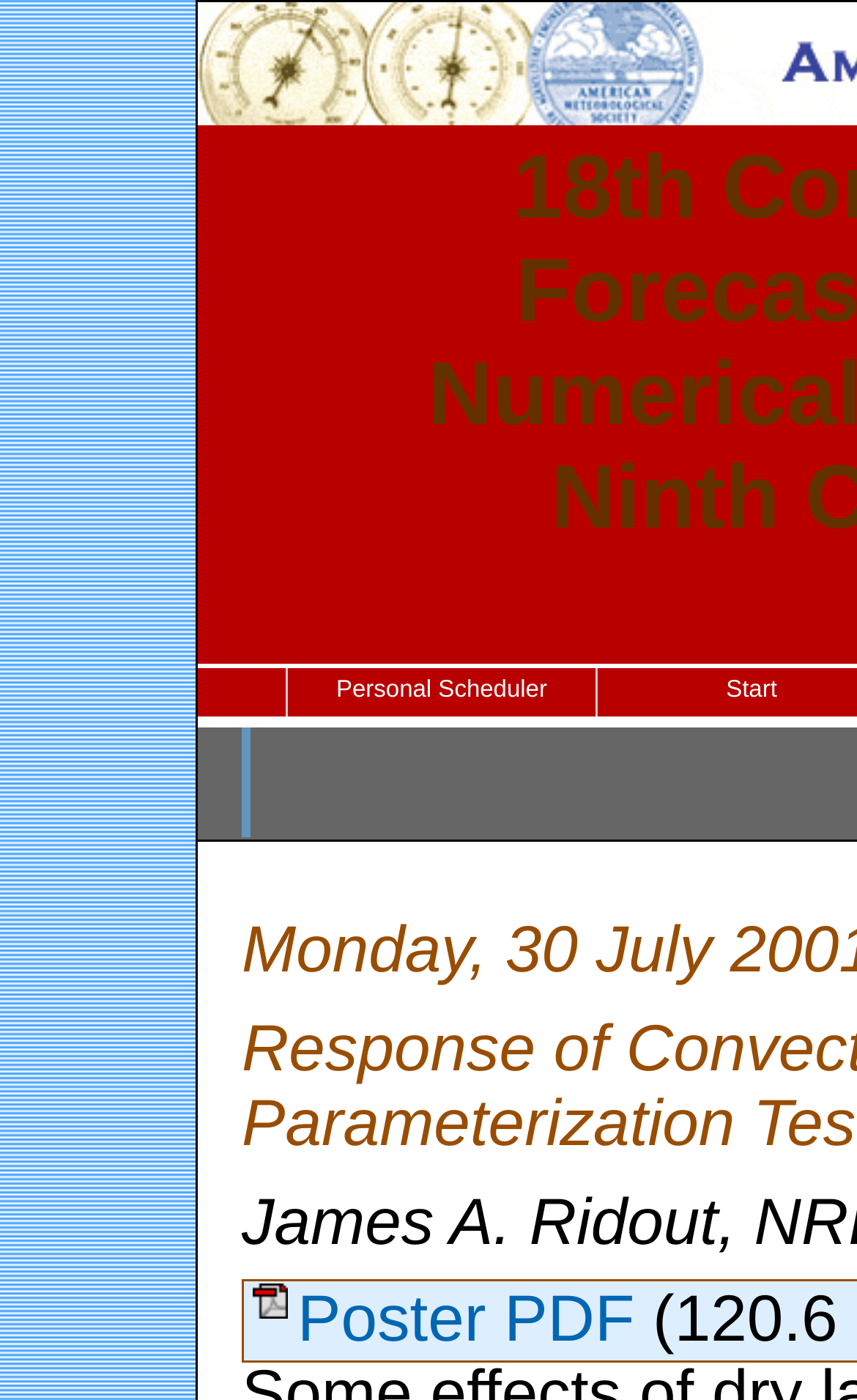Given the description Poster PDF, predict the bounding box coordinates of the UI element. Ensure the coordinates are in the format (top-left x, top-left y, bottom-right x, bottom-right y) and all values are between 0 and 1.

[0.296, 0.554, 0.762, 0.637]